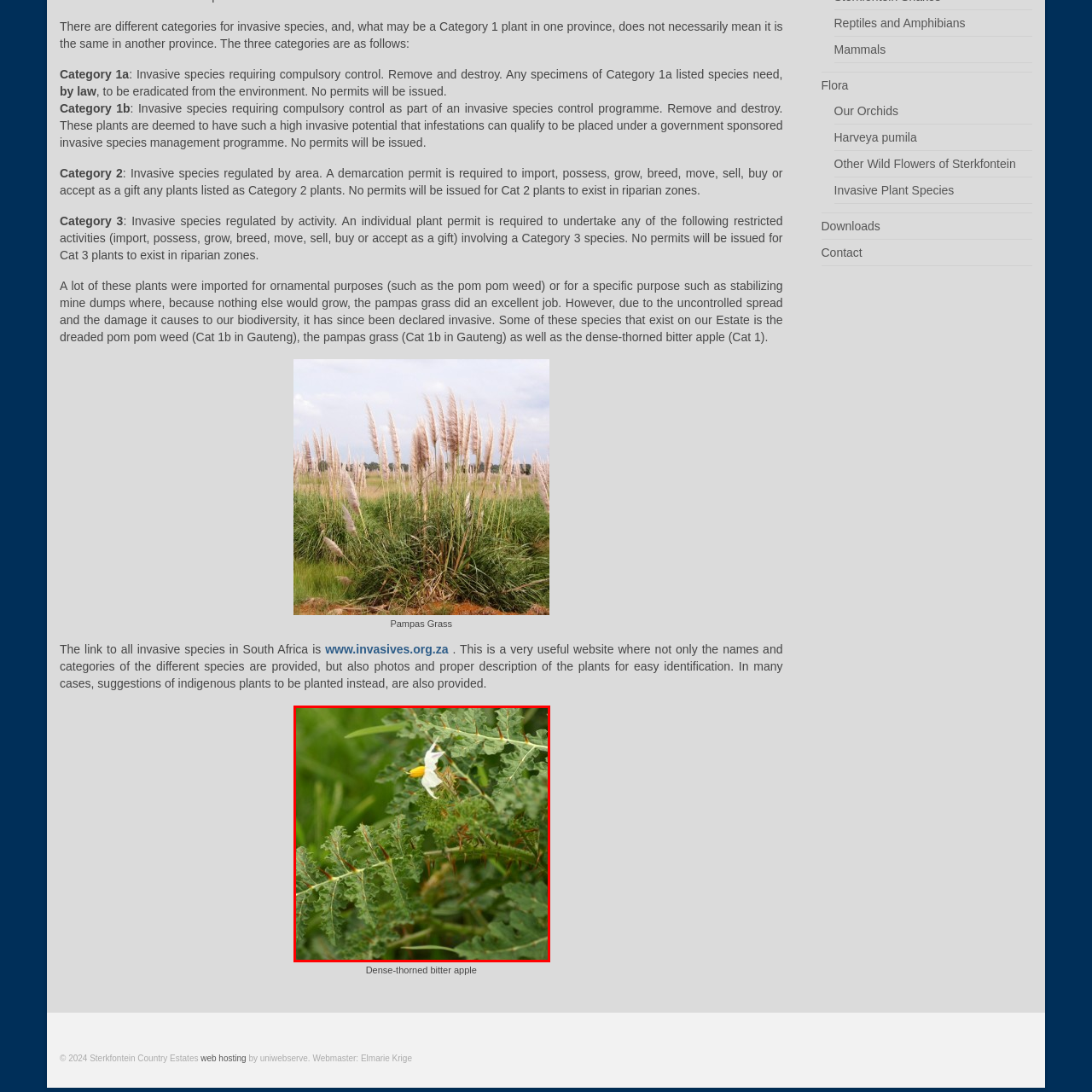Notice the image within the red frame, What is the impact of the Dense-thorned Bitter Apple on local biodiversity?
 Your response should be a single word or phrase.

It outcompetes native flora